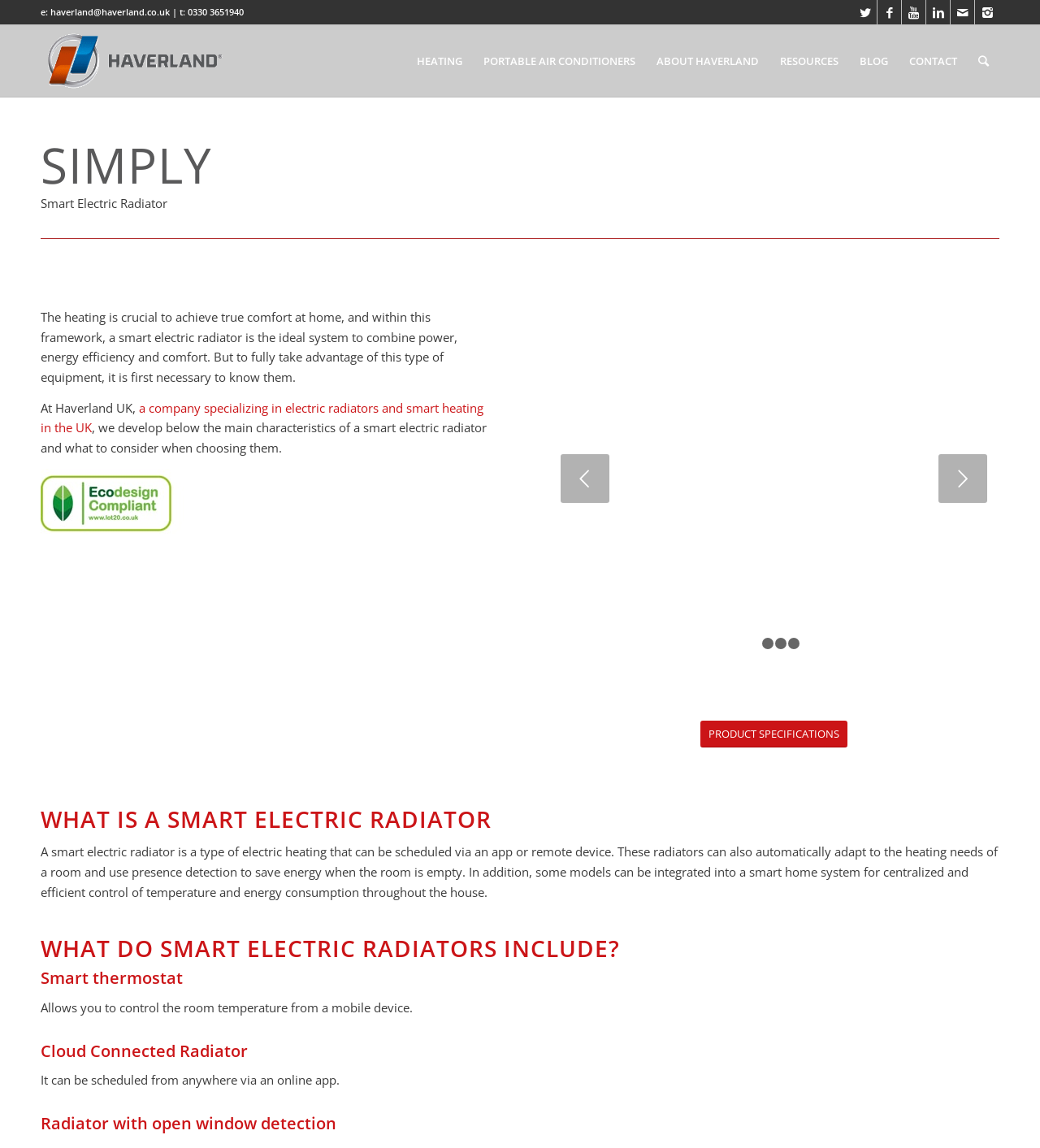Provide a short answer to the following question with just one word or phrase: What is the main topic of this webpage?

Smart Electric Radiator